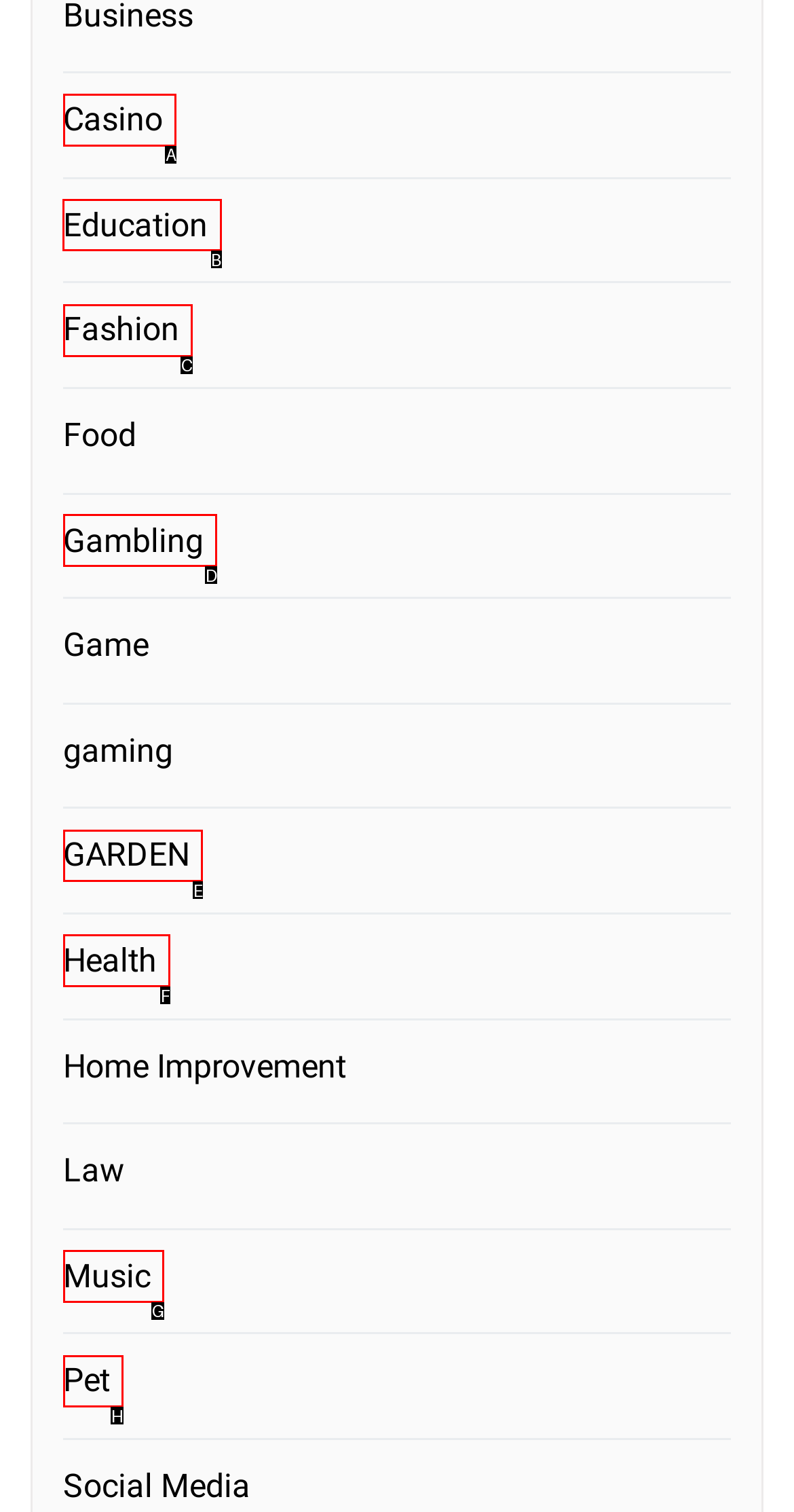Determine the correct UI element to click for this instruction: View Christmas related content. Respond with the letter of the chosen element.

None